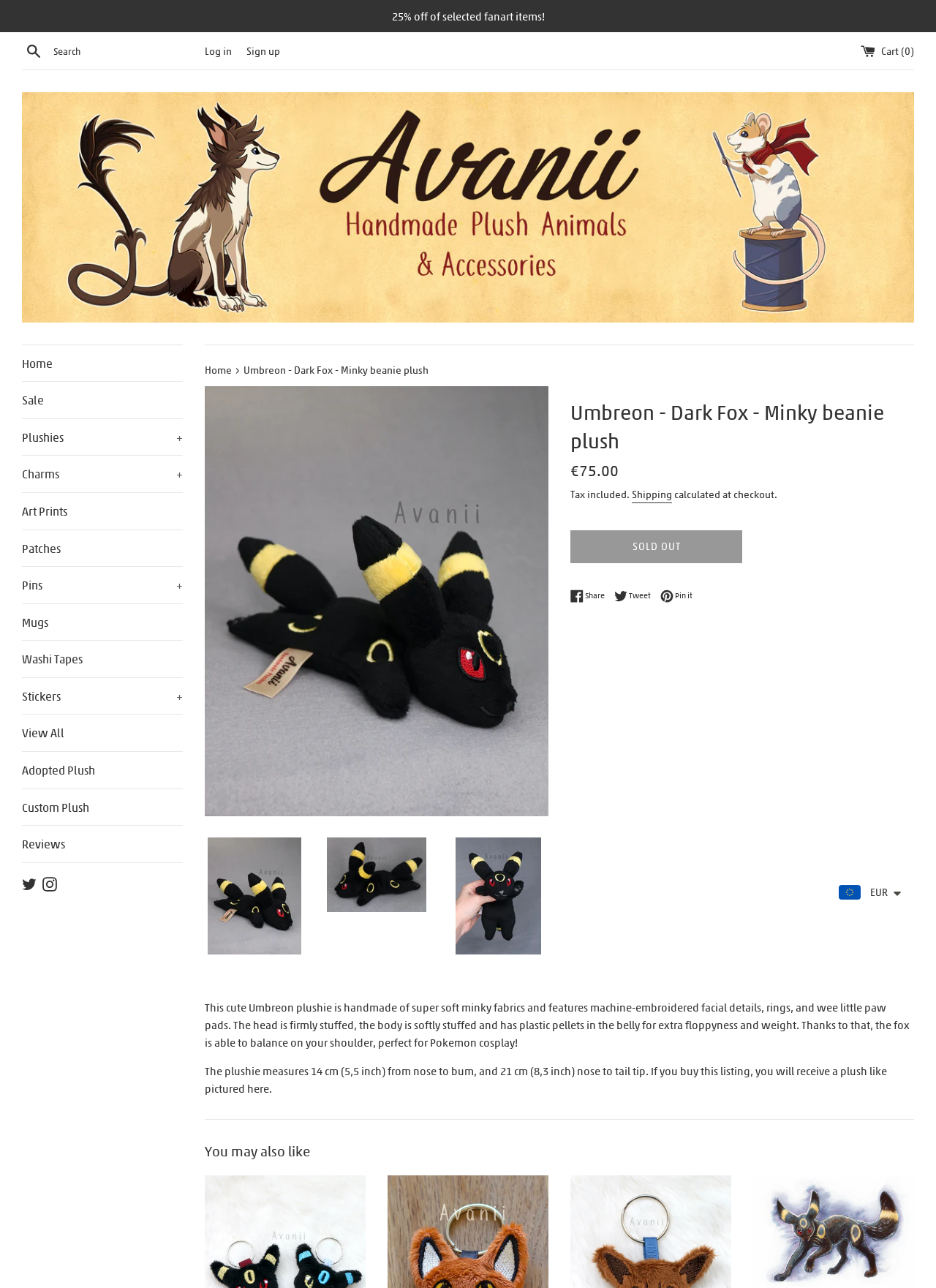Determine the bounding box coordinates for the UI element matching this description: "Washi Tapes".

[0.023, 0.498, 0.195, 0.526]